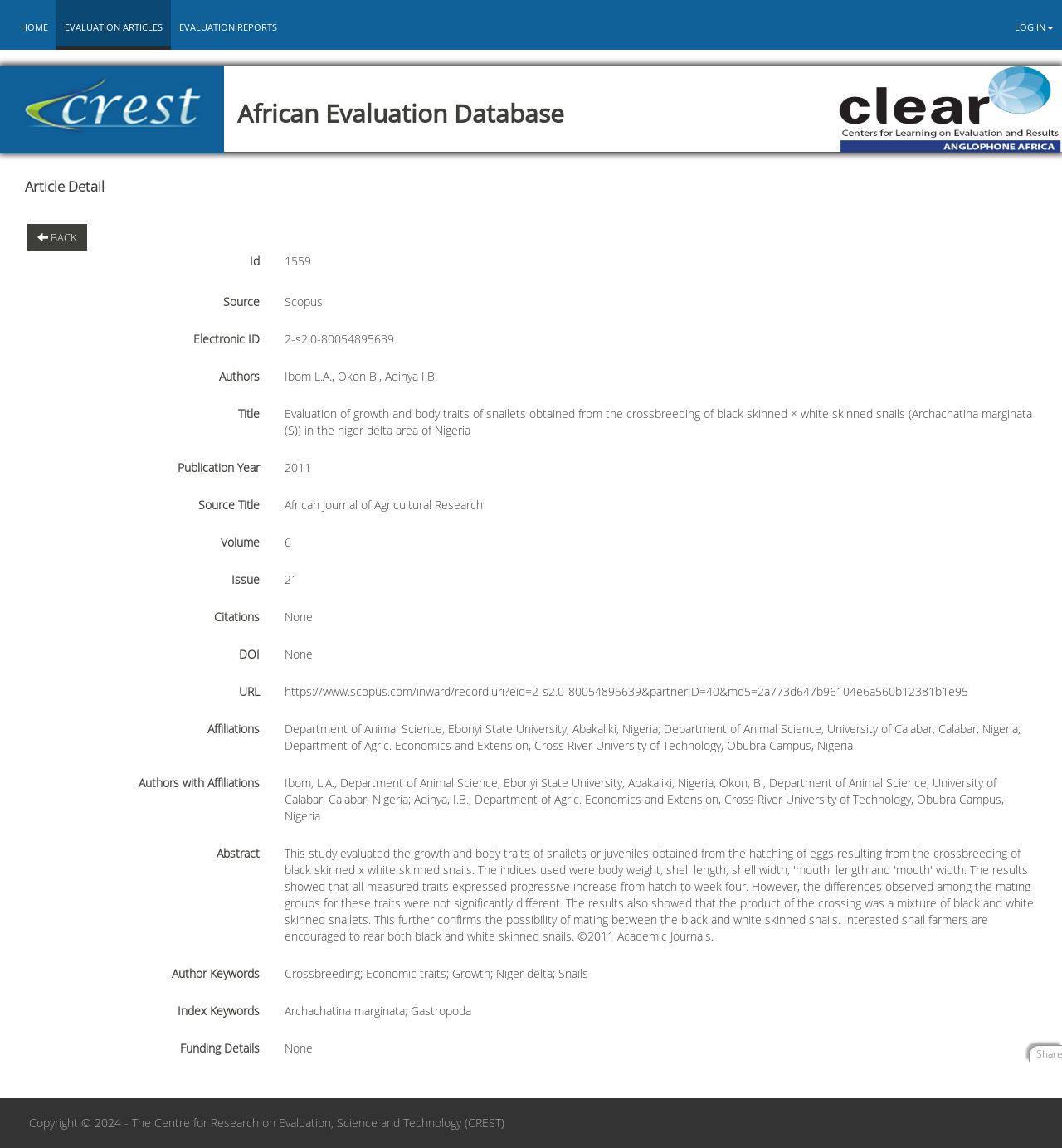What is the title of the article?
Please use the image to deliver a detailed and complete answer.

The title of the article can be found in the 'Title' section, which is located below the 'Authors' section. The title is a long phrase that describes the article's topic, which is about the evaluation of growth and body traits of snailets in the Niger Delta area of Nigeria.